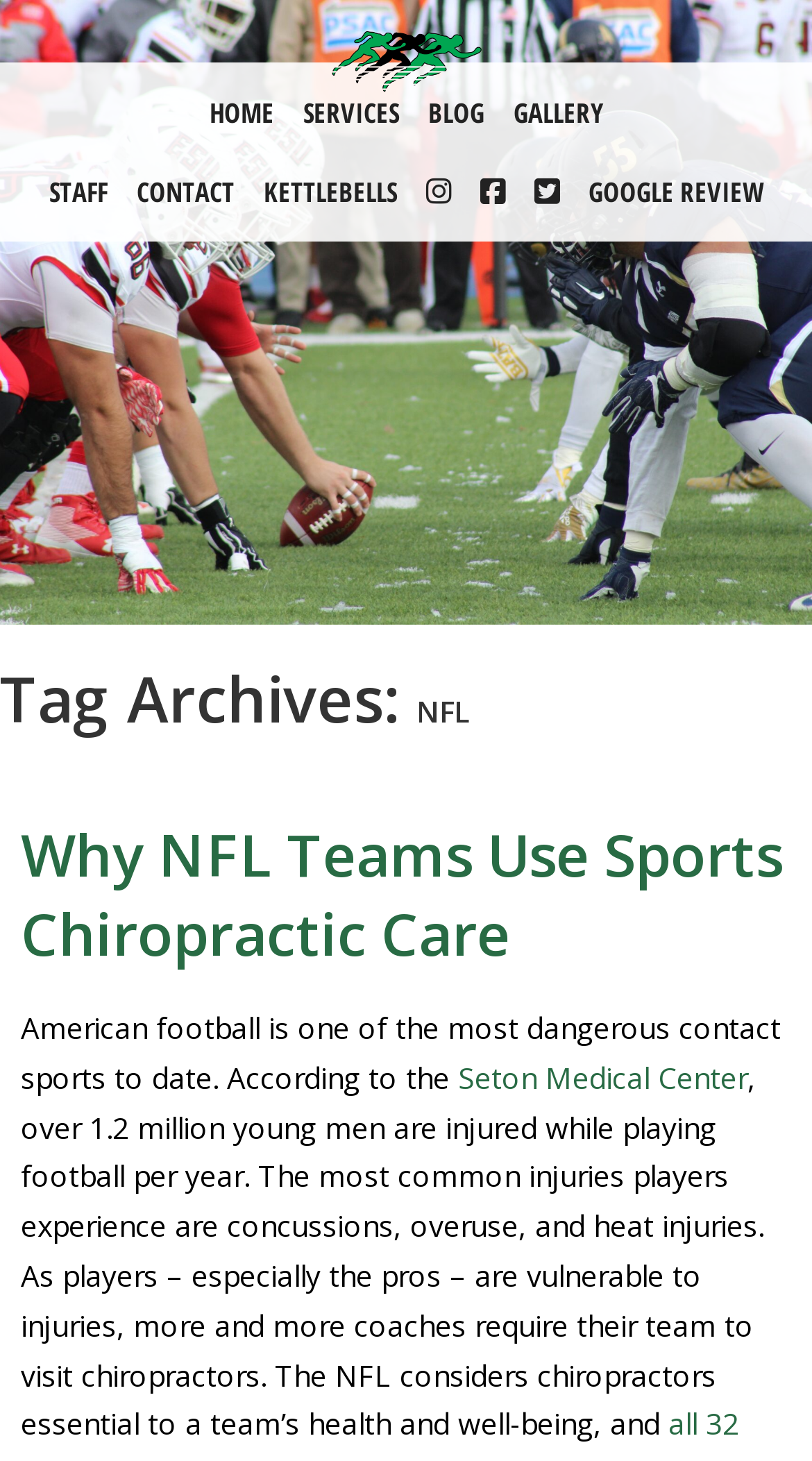How many types of injuries are mentioned in the article?
Could you answer the question with a detailed and thorough explanation?

The article mentions three types of injuries that players experience, which are concussions, overuse, and heat injuries.